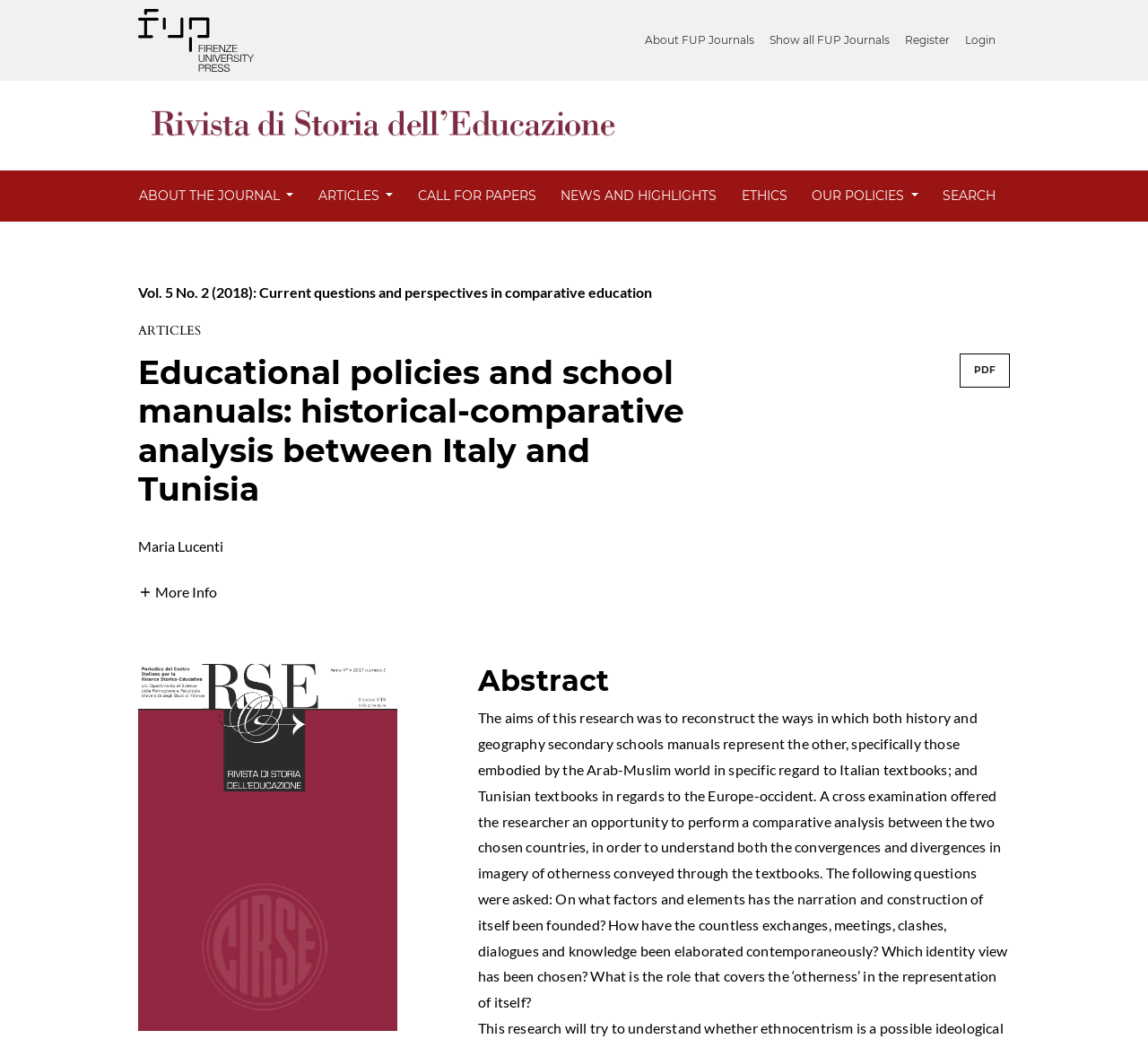Generate a comprehensive description of the contents of the webpage.

The webpage is about an academic journal article titled "Educational policies and school manuals: historical-comparative analysis between Italy and Tunisia" published in Rivista di Storia dell'Educazione. 

At the top of the page, there are several links, including "About FUP Journals", "Show all FUP Journals", "Register", and "Login", aligned horizontally and taking up about half of the page width. 

Below these links, there is a journal logo on the left, accompanied by a heading with the same text as the logo. 

To the right of the logo, there are several buttons and links, including "ABOUT THE JOURNAL", "ARTICLES", "CALL FOR PAPERS", "NEWS AND HIGHLIGHTS", "ETHICS", "OUR POLICIES", and "SEARCH", arranged horizontally and taking up about three-quarters of the page width. 

Below this section, there is a link to a specific journal issue, "Vol. 5 No. 2 (2018): Current questions and perspectives in comparative education", followed by a heading with the article title. 

The article information section includes a link to download the article in PDF format, the author's name, "Maria Lucenti", and a button to show more author information. 

The abstract of the article is presented below, which discusses the research aims and questions regarding the representation of the Arab-Muslim world in Italian textbooks and the representation of Europe in Tunisian textbooks.